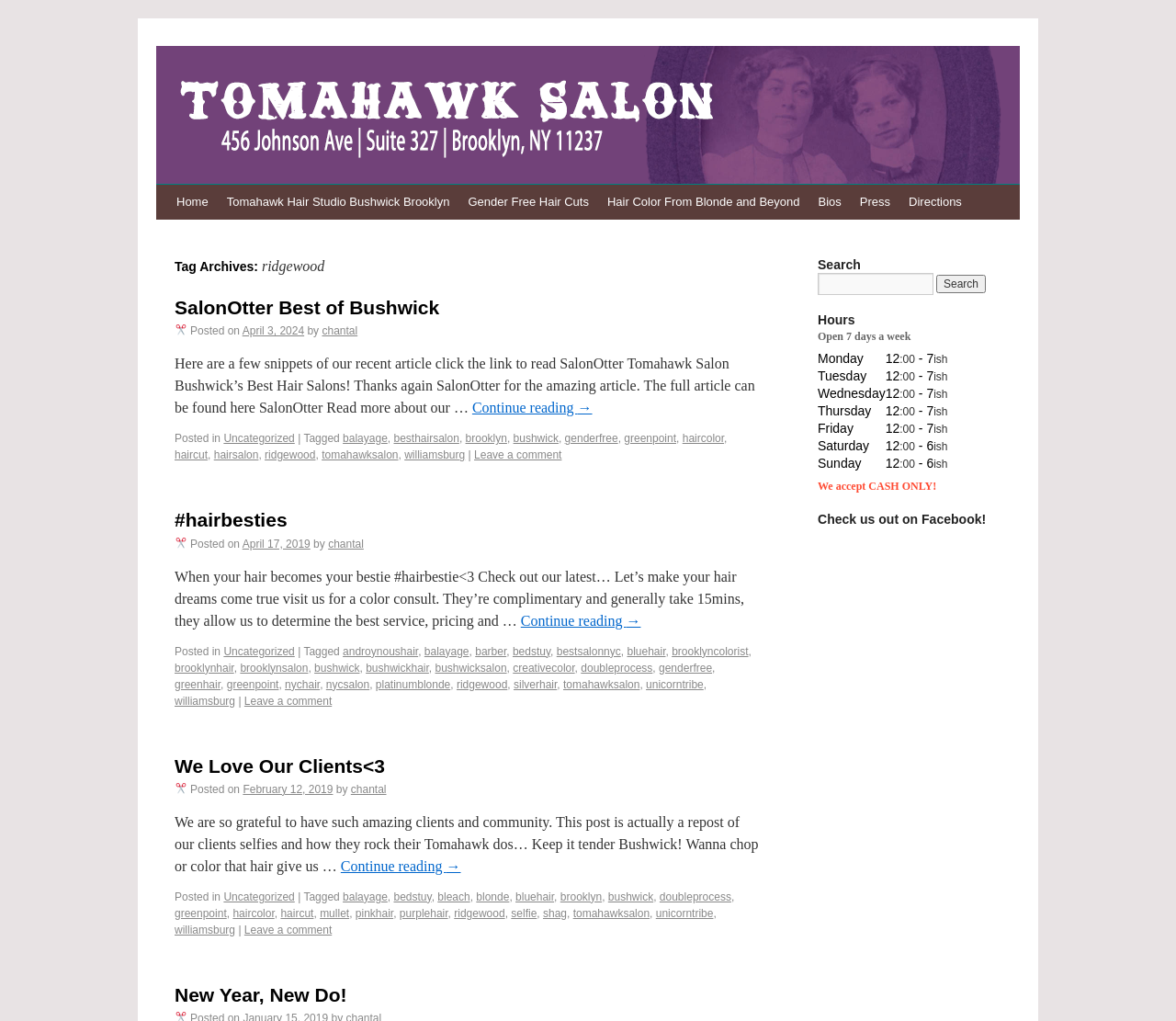What is the name of the article mentioned on the webpage?
Give a one-word or short phrase answer based on the image.

SalonOtter Best of Bushwick